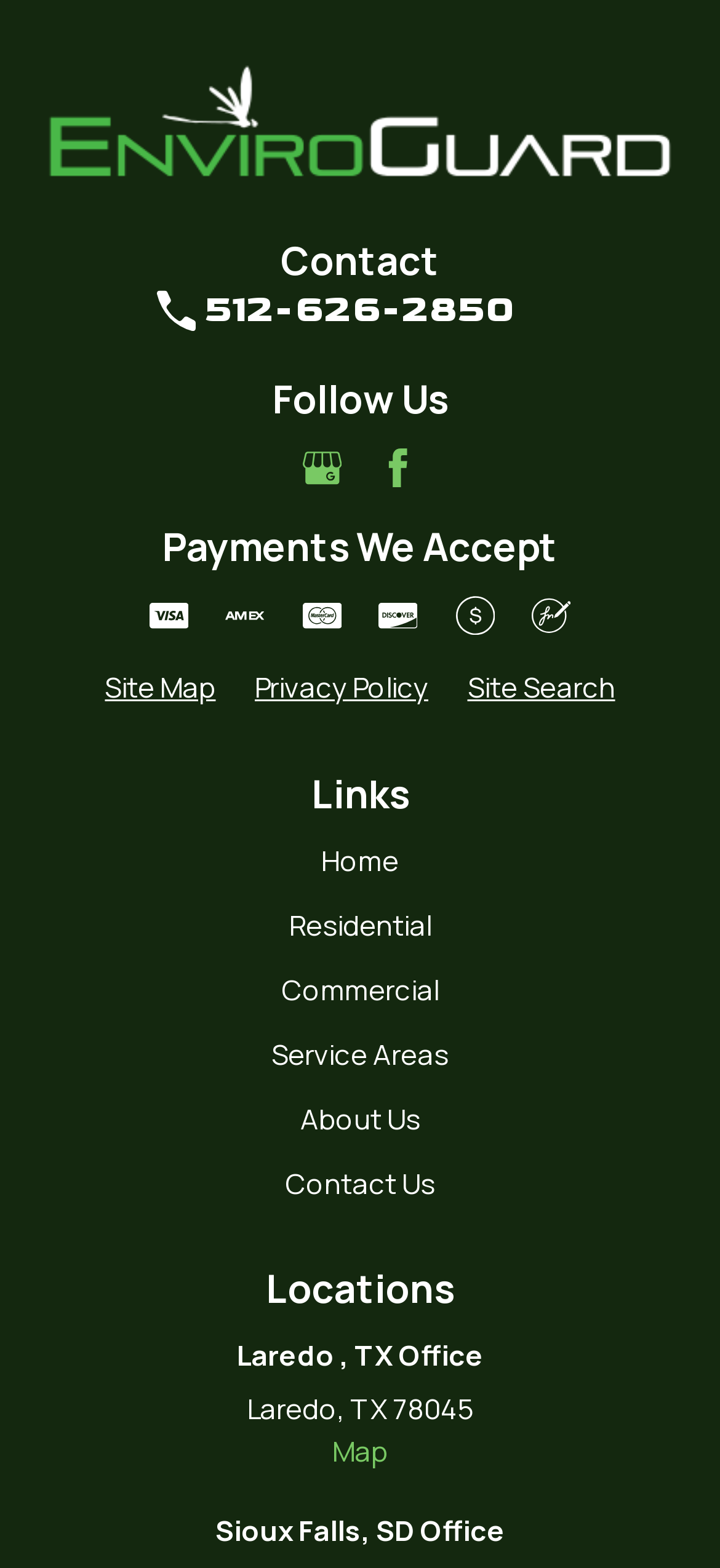Identify the bounding box coordinates for the region of the element that should be clicked to carry out the instruction: "Follow on Facebook". The bounding box coordinates should be four float numbers between 0 and 1, i.e., [left, top, right, bottom].

[0.526, 0.286, 0.58, 0.311]